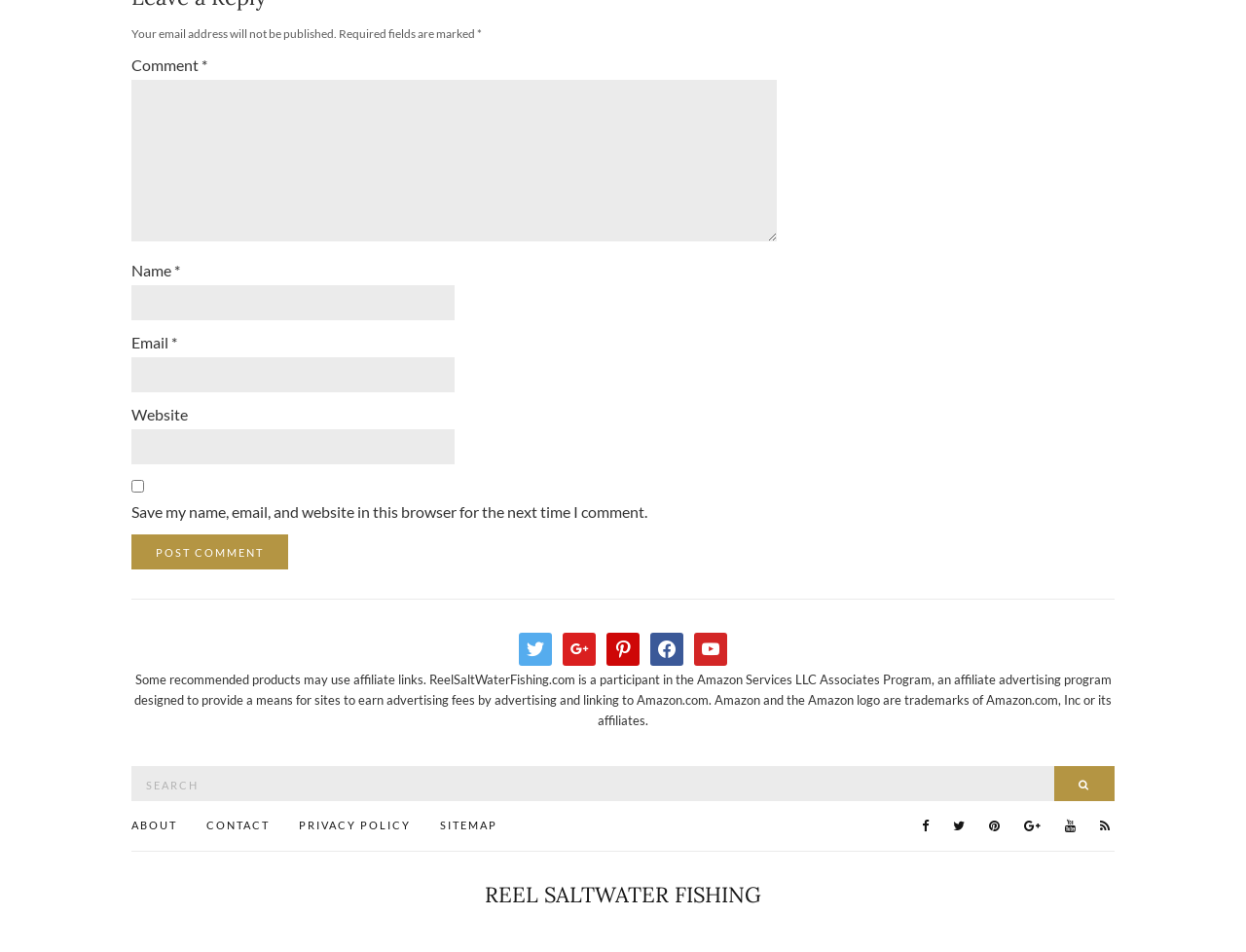Identify the bounding box coordinates of the element to click to follow this instruction: 'Click the ABOUT link'. Ensure the coordinates are four float values between 0 and 1, provided as [left, top, right, bottom].

[0.105, 0.858, 0.142, 0.876]